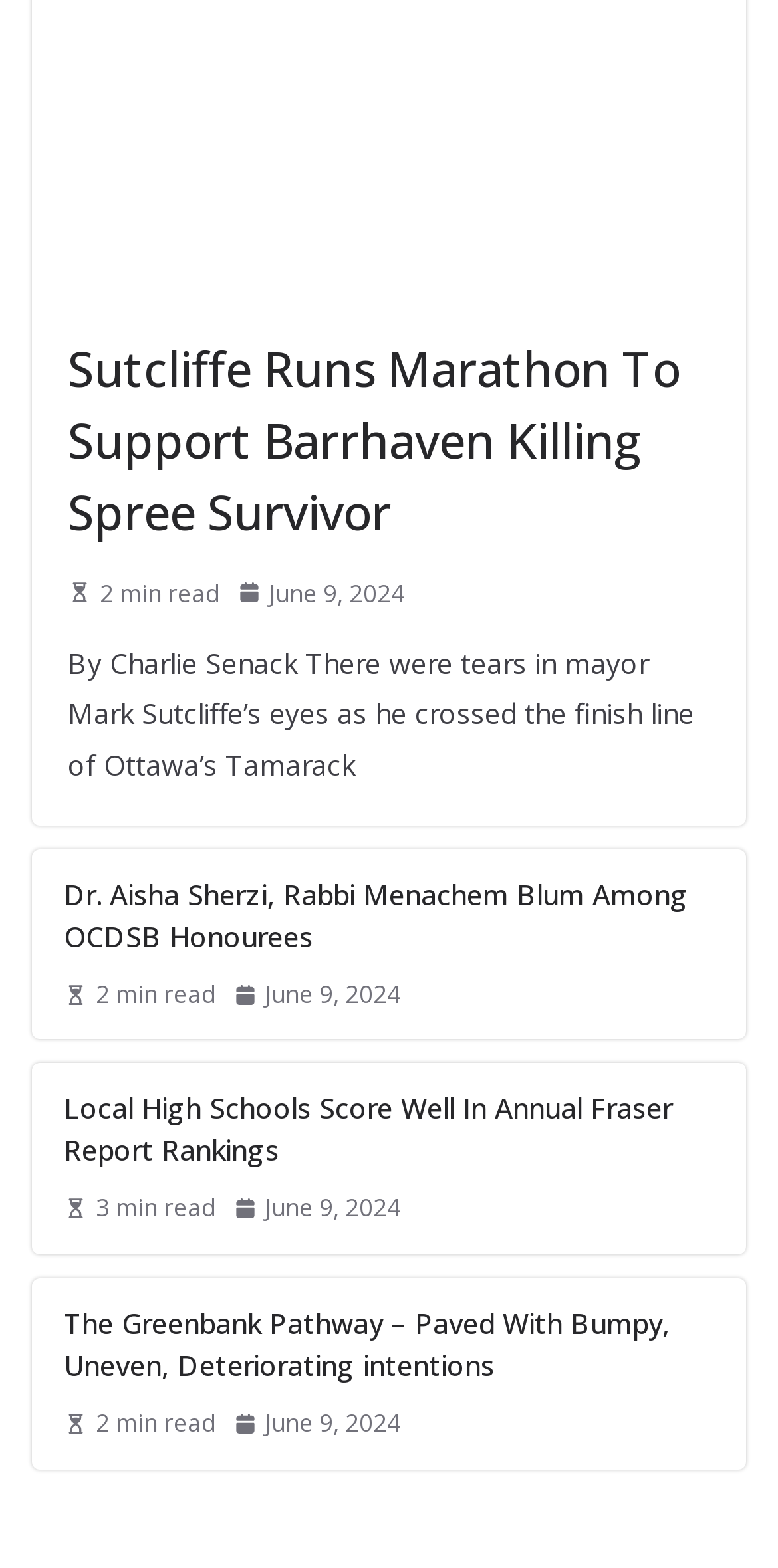How many minutes does it take to read the last article?
Please use the image to provide a one-word or short phrase answer.

2 min